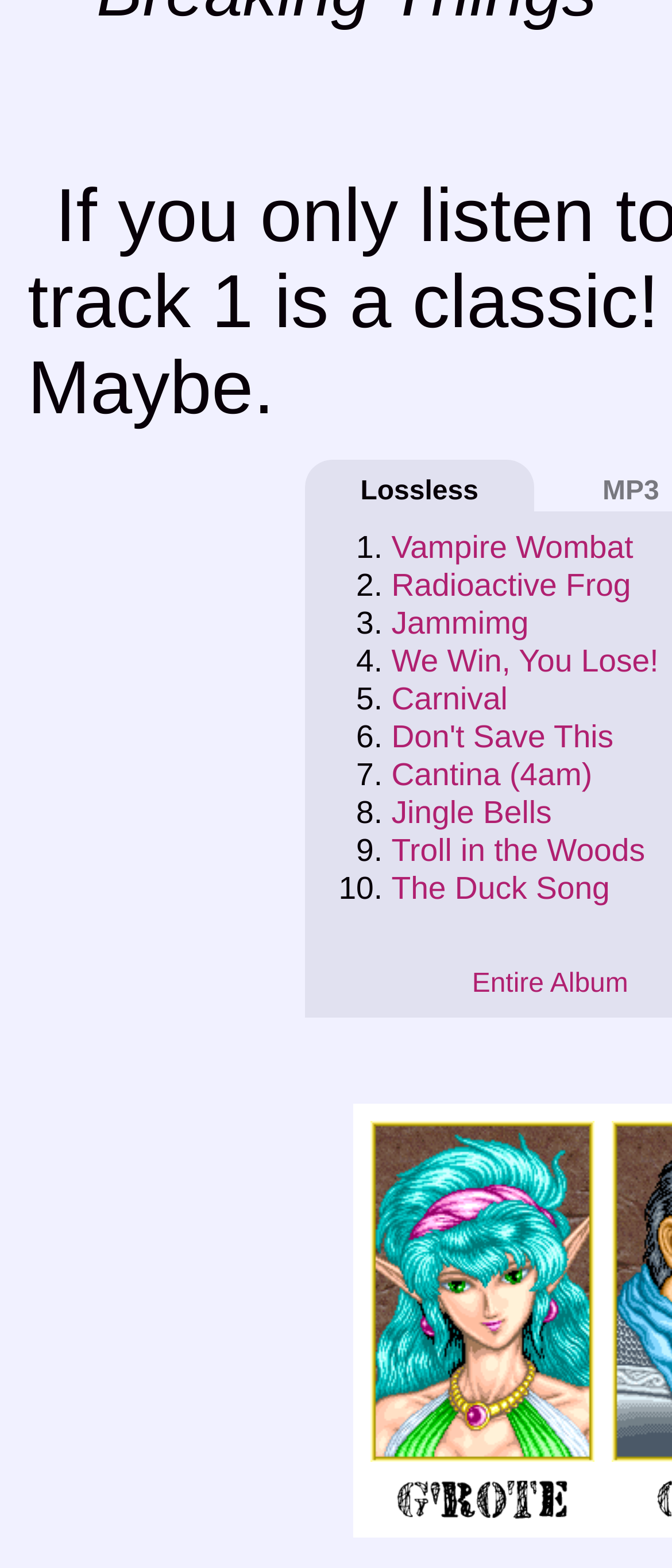How many links are there in total?
Based on the image, give a concise answer in the form of a single word or short phrase.

11